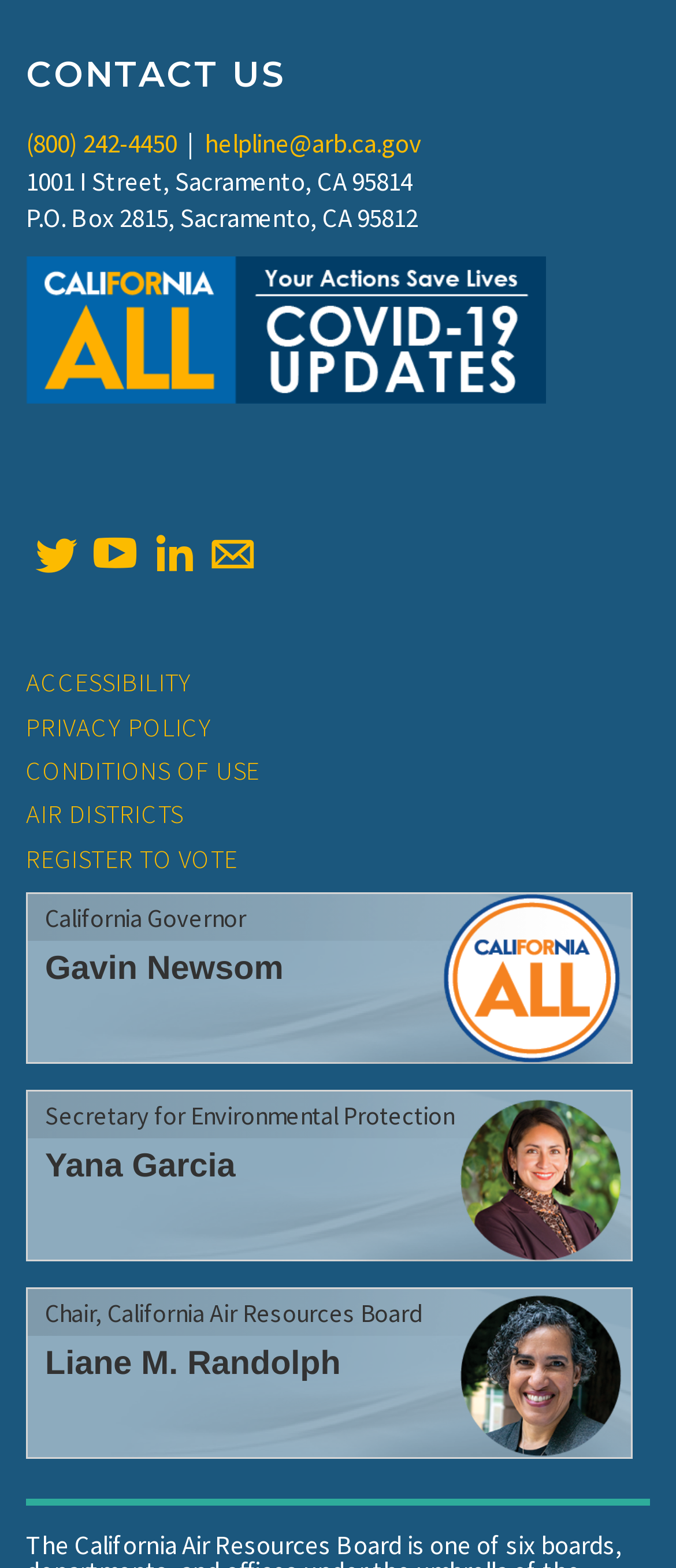Locate the bounding box coordinates of the area you need to click to fulfill this instruction: 'Read the Privacy Policy'. The coordinates must be in the form of four float numbers ranging from 0 to 1: [left, top, right, bottom].

[0.038, 0.449, 0.314, 0.477]